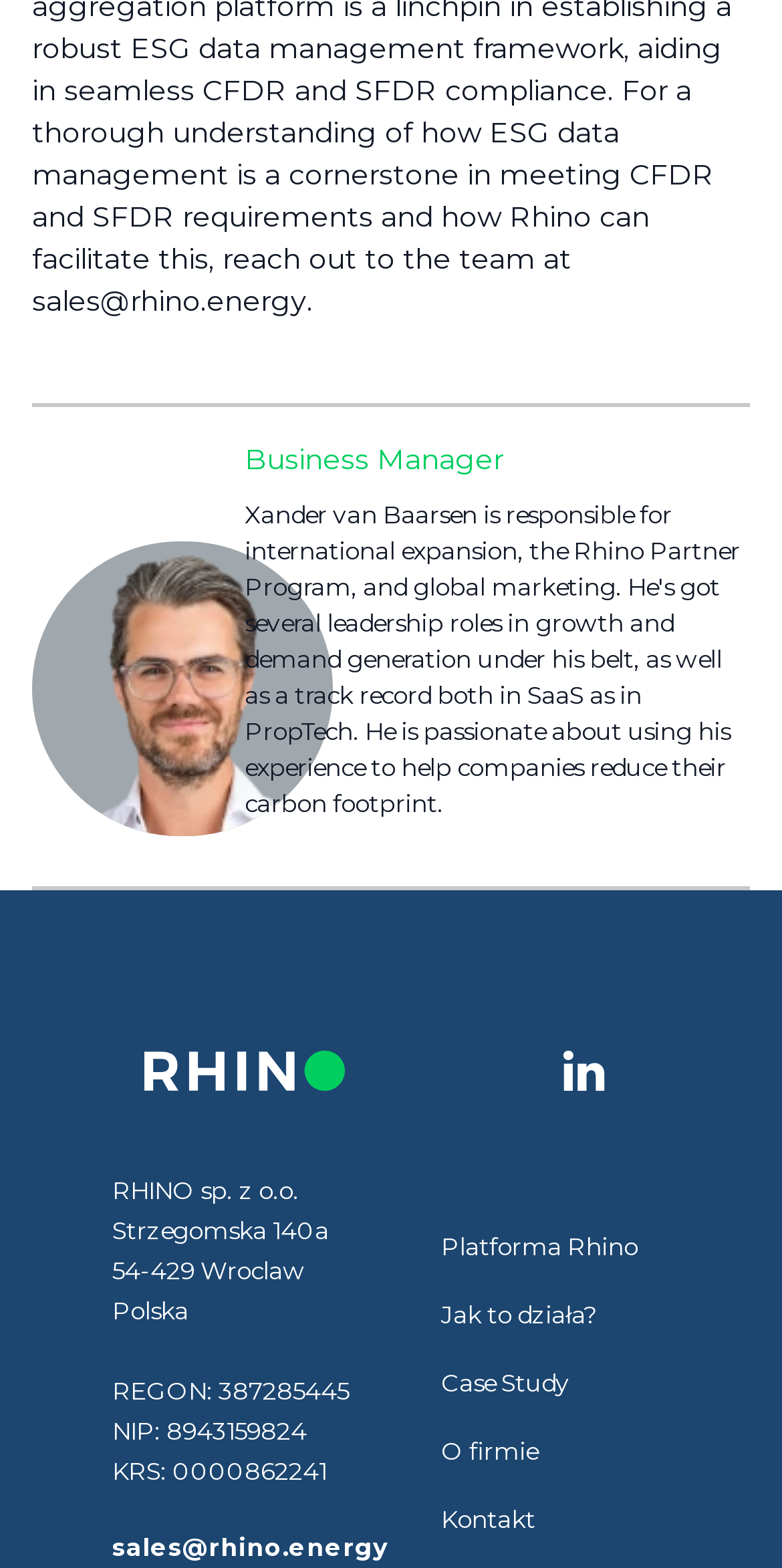Please identify the bounding box coordinates of the area that needs to be clicked to fulfill the following instruction: "Contact RHINO via email."

[0.144, 0.977, 0.495, 0.996]